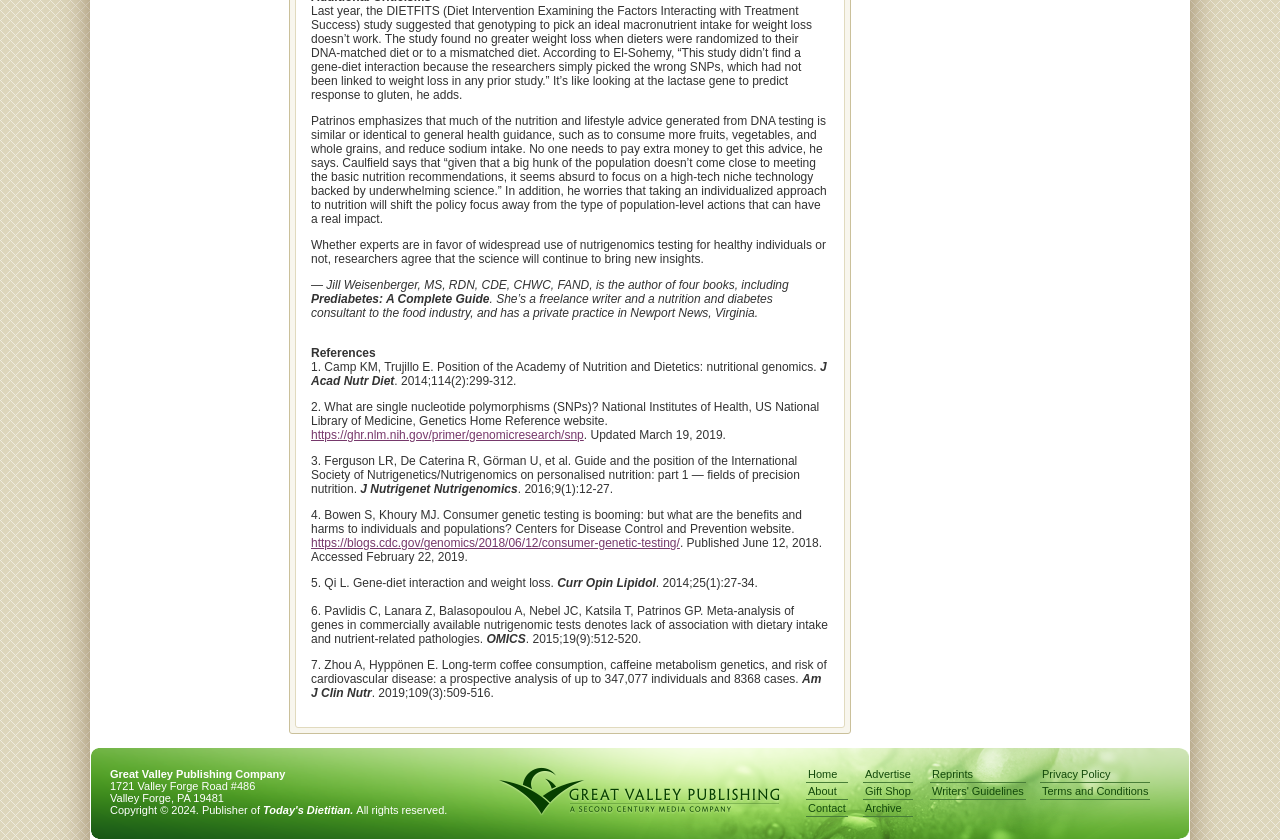Kindly determine the bounding box coordinates for the clickable area to achieve the given instruction: "Check the privacy policy".

[0.812, 0.912, 0.899, 0.932]